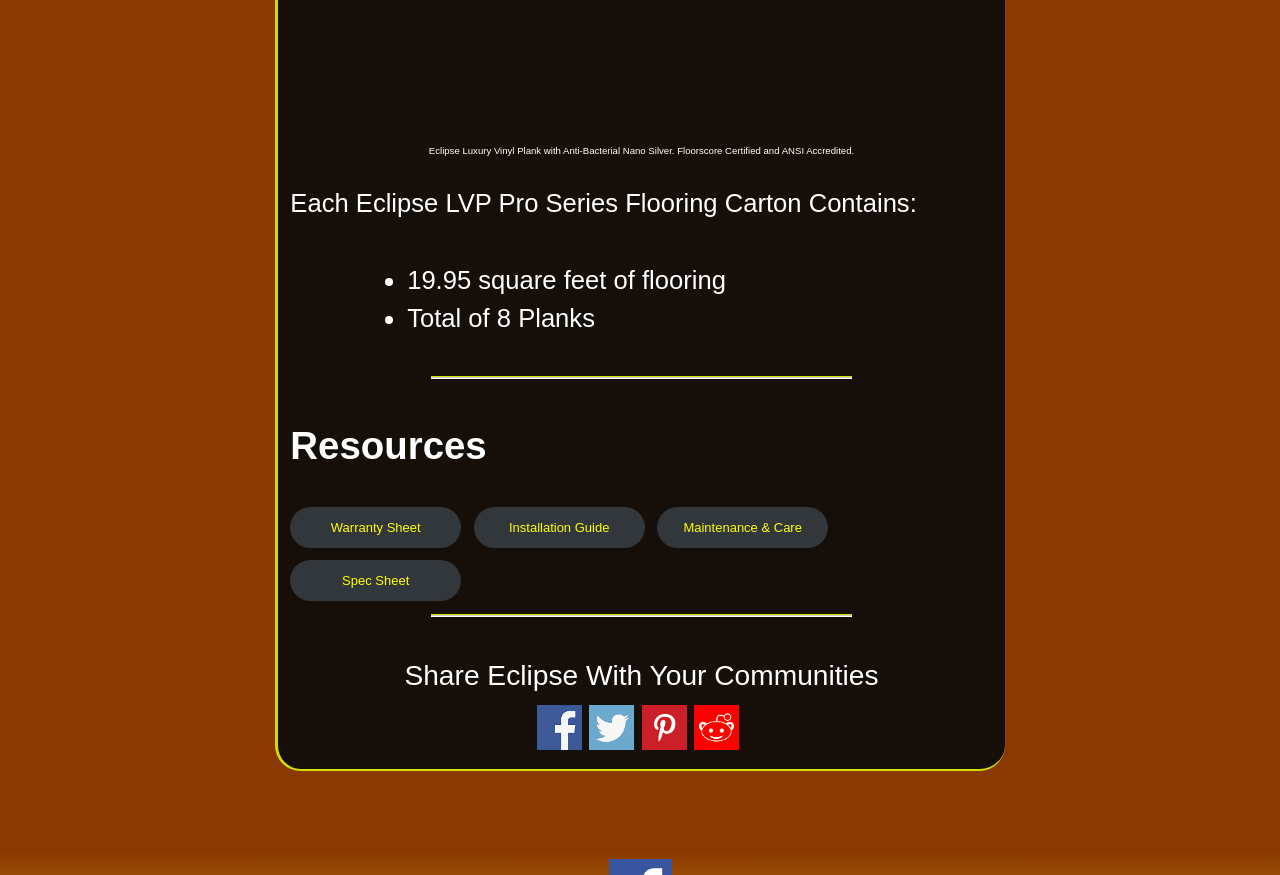Based on the element description: "Installation Guide", identify the UI element and provide its bounding box coordinates. Use four float numbers between 0 and 1, [left, top, right, bottom].

[0.37, 0.579, 0.504, 0.626]